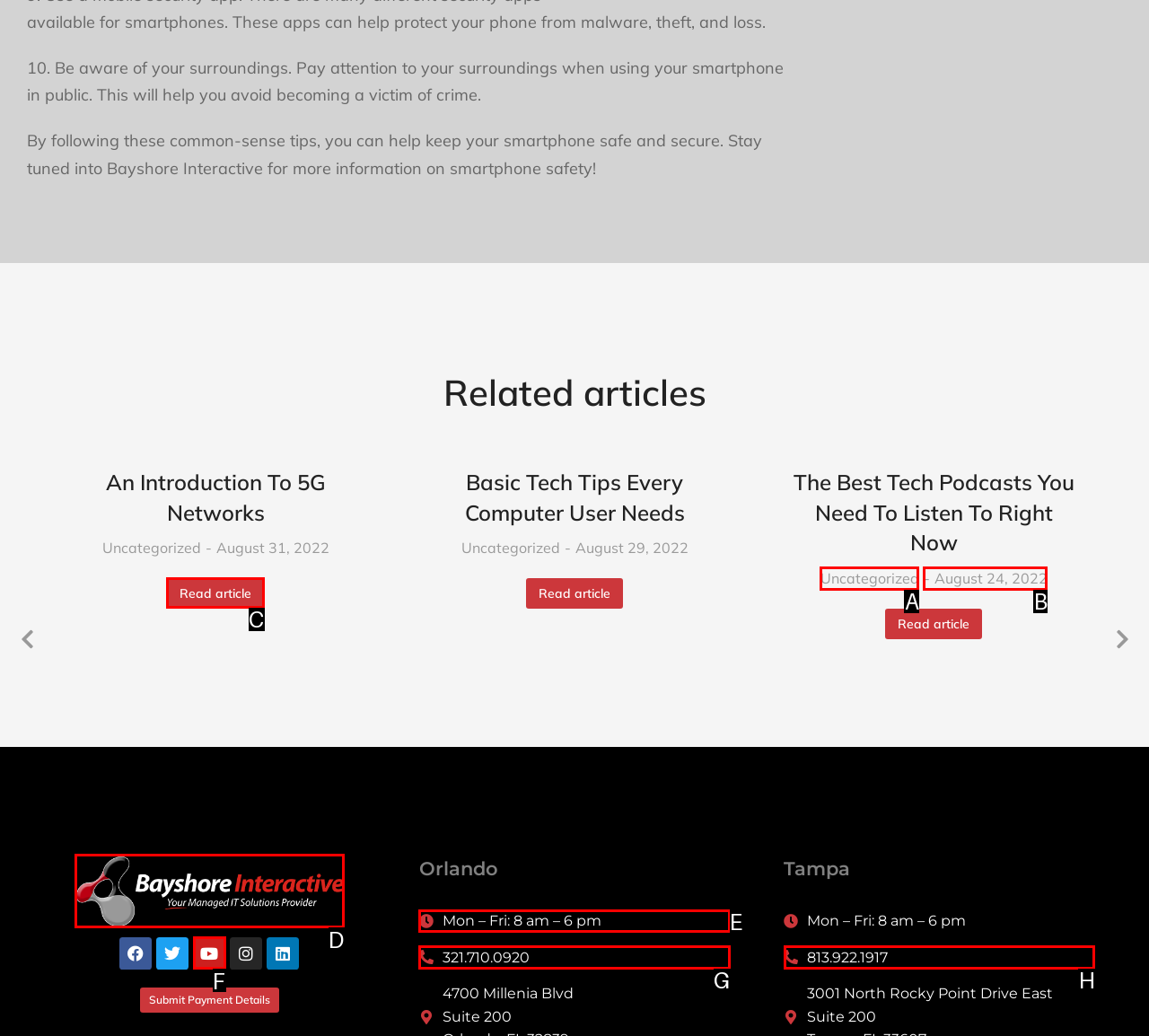Identify the appropriate lettered option to execute the following task: View Development Log
Respond with the letter of the selected choice.

None